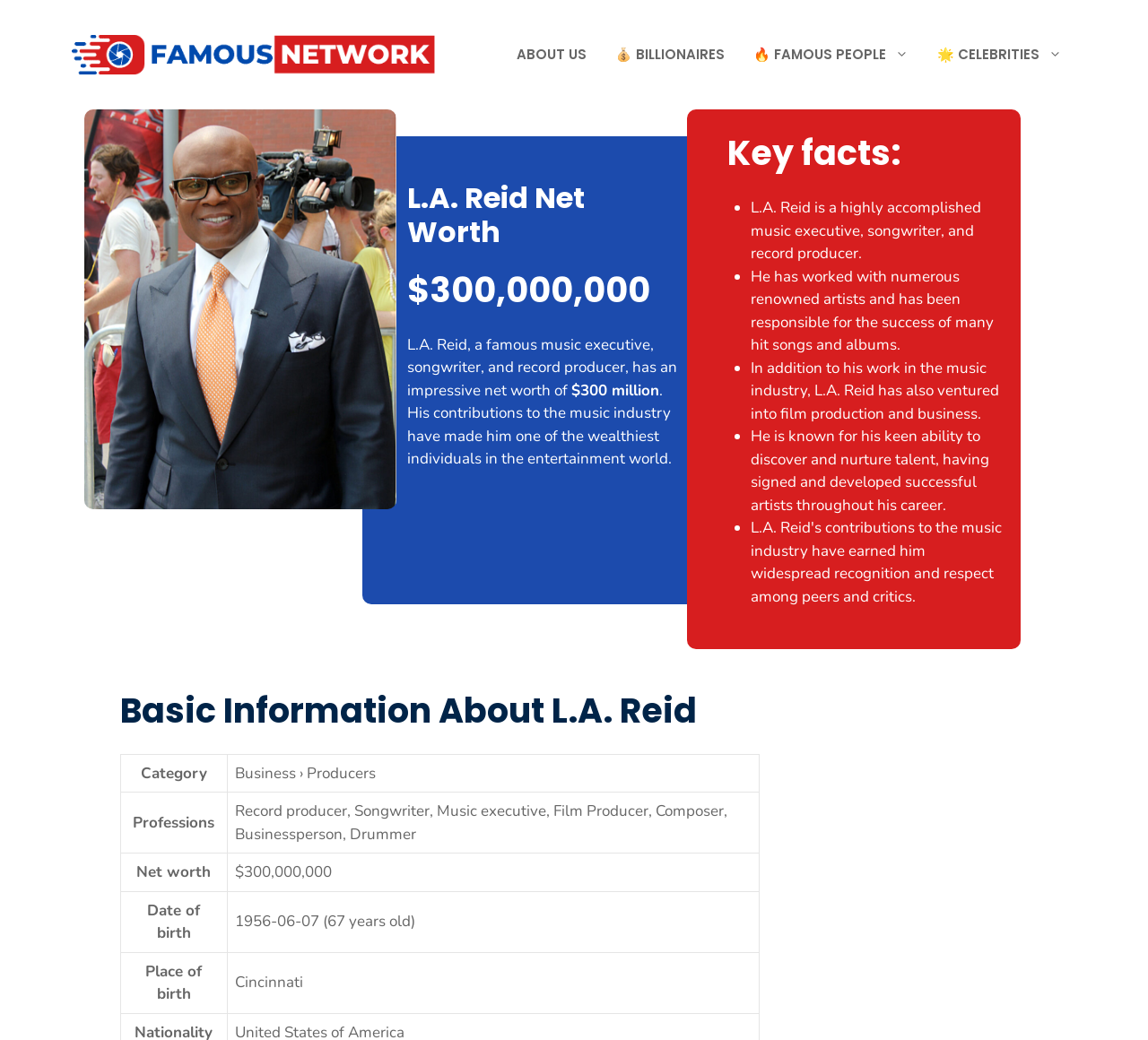Bounding box coordinates are given in the format (top-left x, top-left y, bottom-right x, bottom-right y). All values should be floating point numbers between 0 and 1. Provide the bounding box coordinate for the UI element described as: About Us

[0.438, 0.027, 0.523, 0.078]